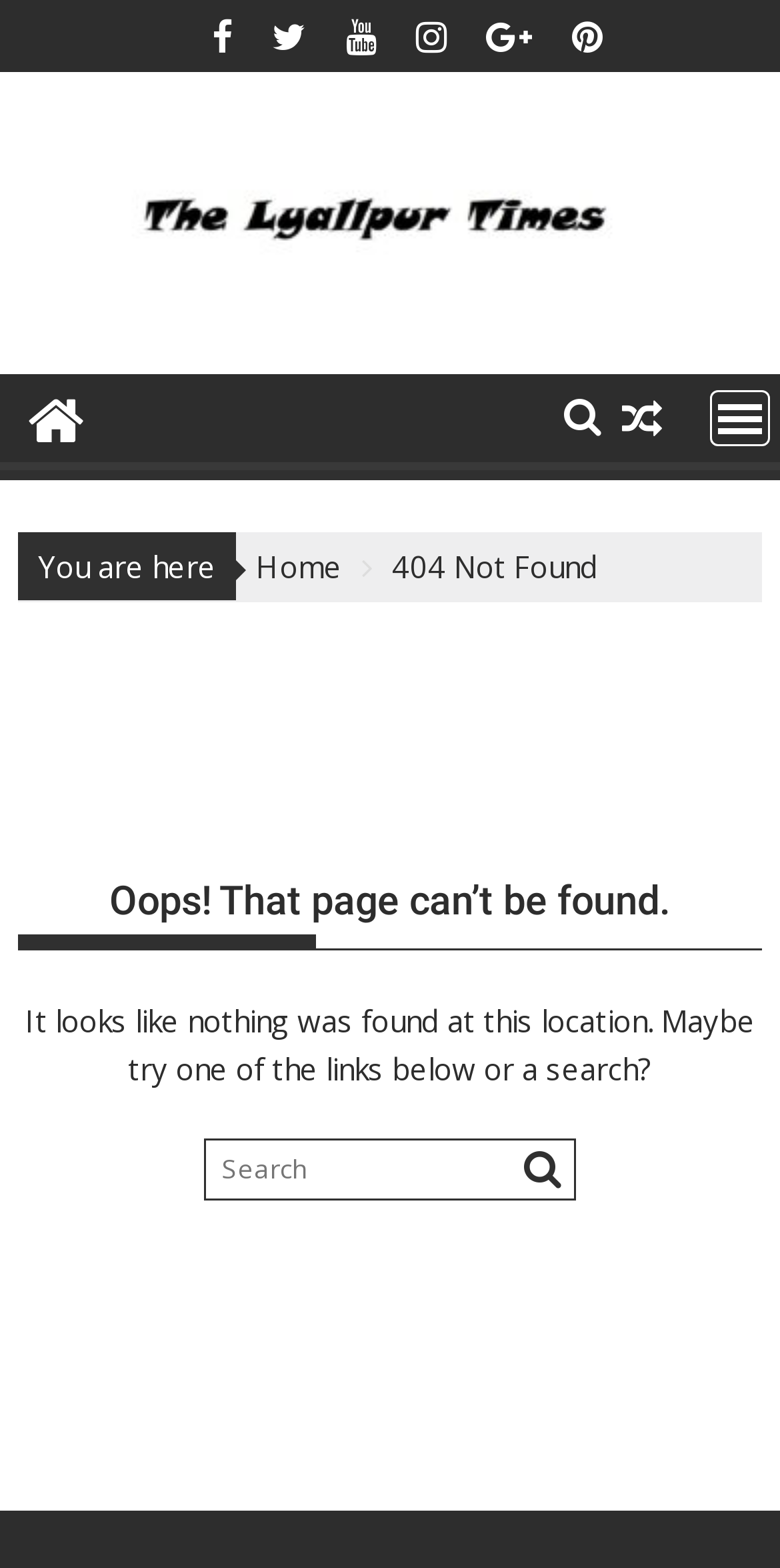How many social media links are available?
Provide a one-word or short-phrase answer based on the image.

6